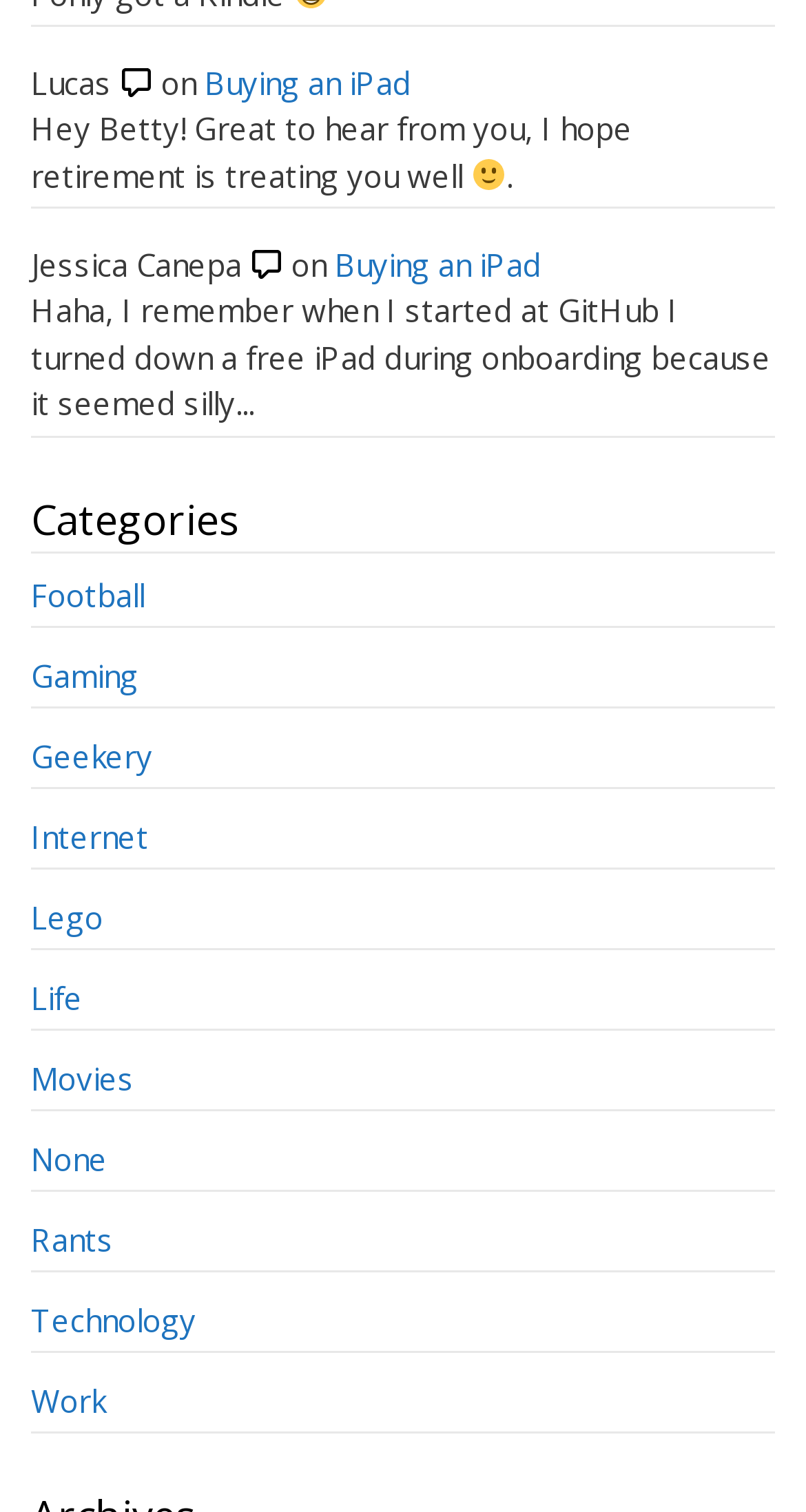Please use the details from the image to answer the following question comprehensively:
What is the category 'Lego' related to?

The category 'Lego' is listed under the 'Categories' section, which suggests that it is related to toys, specifically Lego toys or Lego-related content.